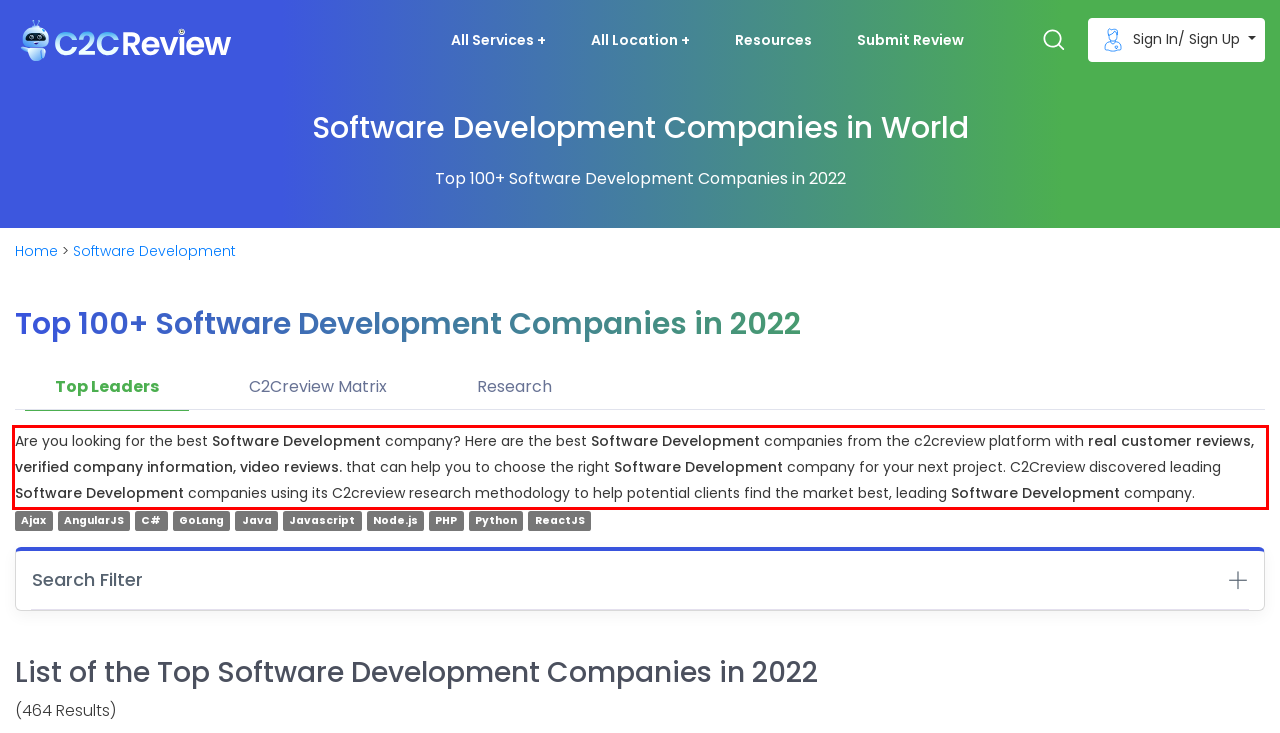Given a screenshot of a webpage with a red bounding box, please identify and retrieve the text inside the red rectangle.

Are you looking for the best Software Development company? Here are the best Software Development companies from the c2creview platform with real customer reviews, verified company information, video reviews. that can help you to choose the right Software Development company for your next project. C2Creview discovered leading Software Development companies using its C2creview research methodology to help potential clients find the market best, leading Software Development company.